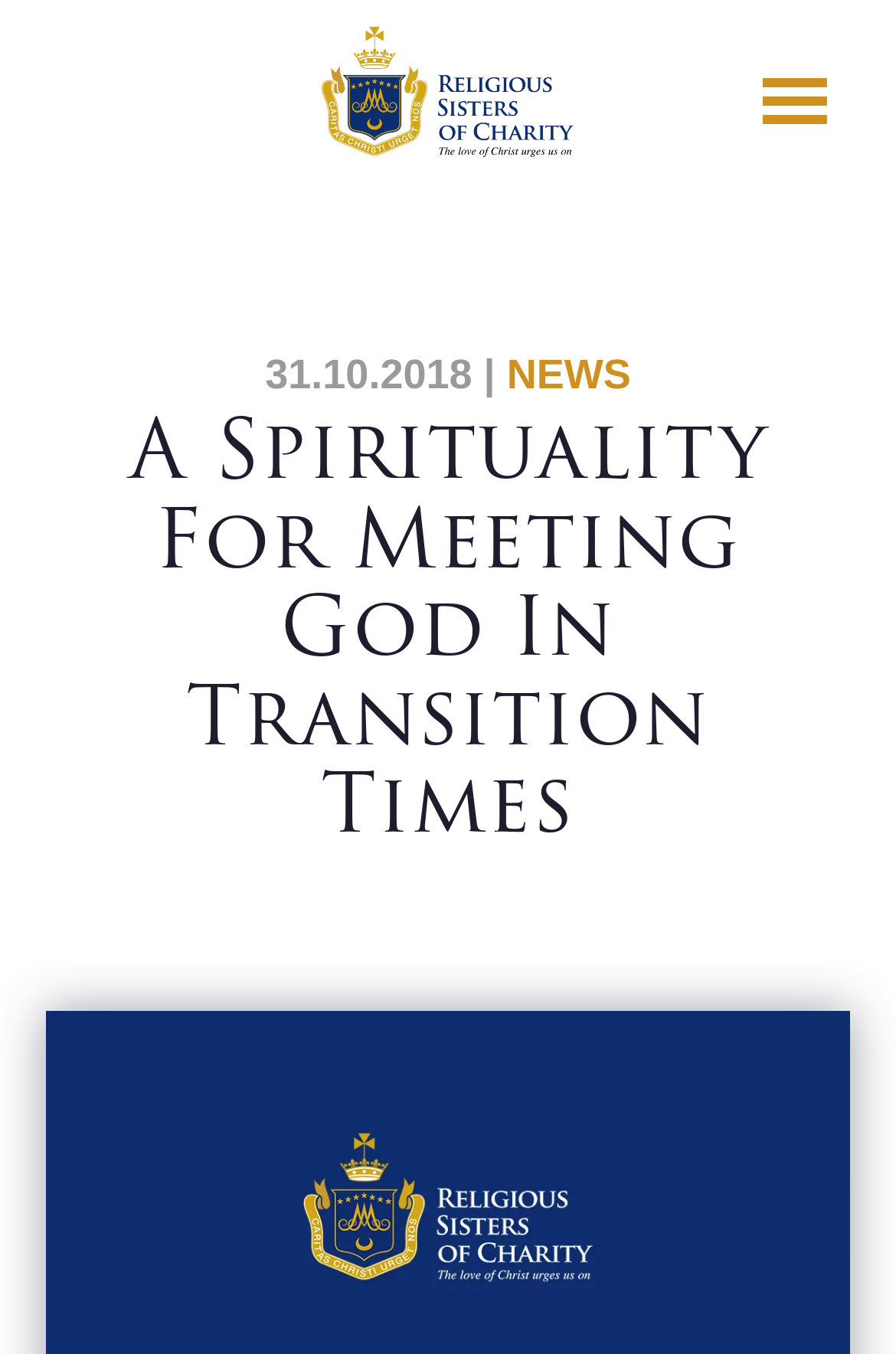How many skip links are available at the top of the webpage?
Please craft a detailed and exhaustive response to the question.

I found the number of skip links available at the top of the webpage by looking at the link elements with the contents 'Skip to primary navigation', 'Skip to main content', 'Skip to primary sidebar', and 'Skip to footer' which are located at the top of the webpage, indicating that there are 4 skip links available.